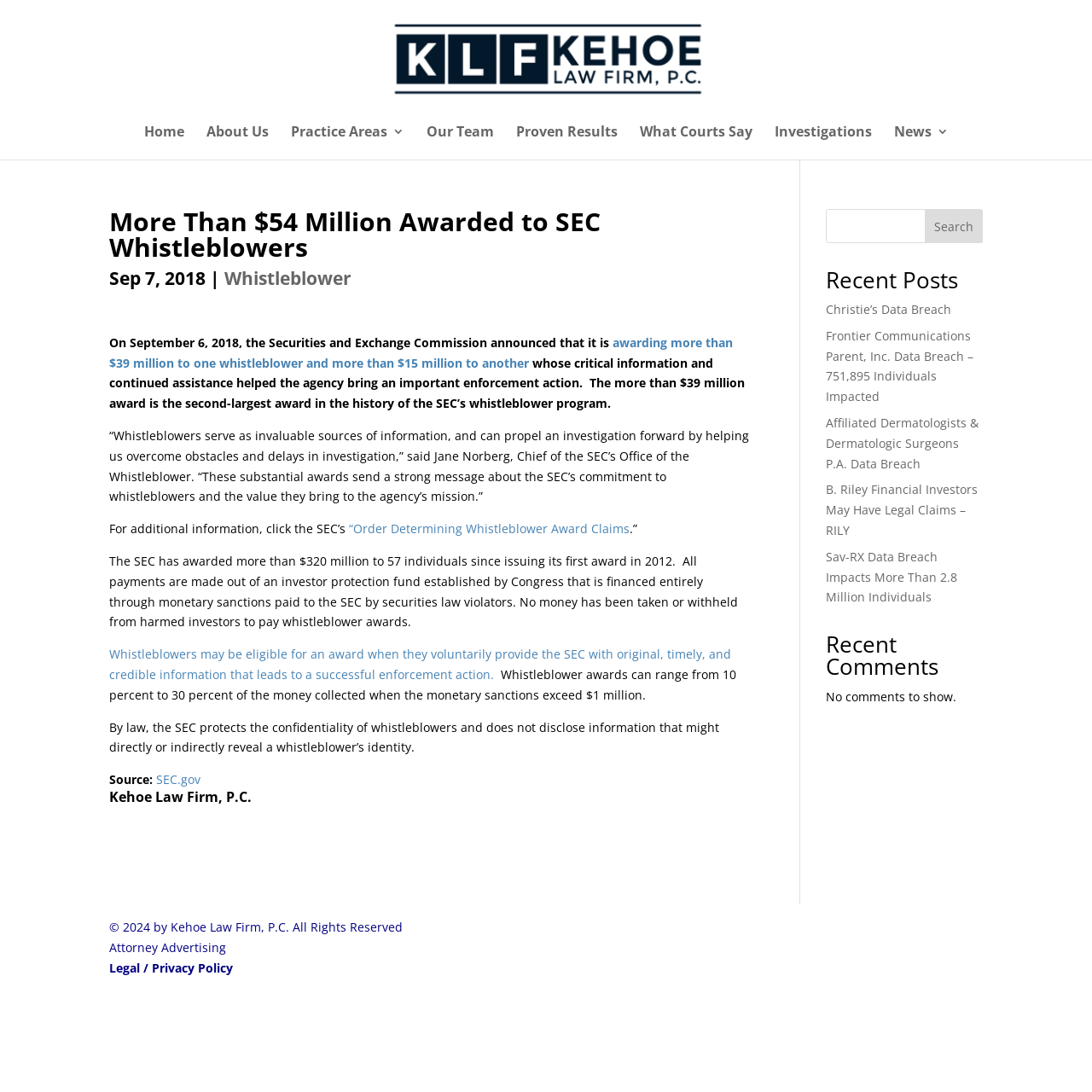Generate the text content of the main headline of the webpage.

More Than $54 Million Awarded to SEC Whistleblowers